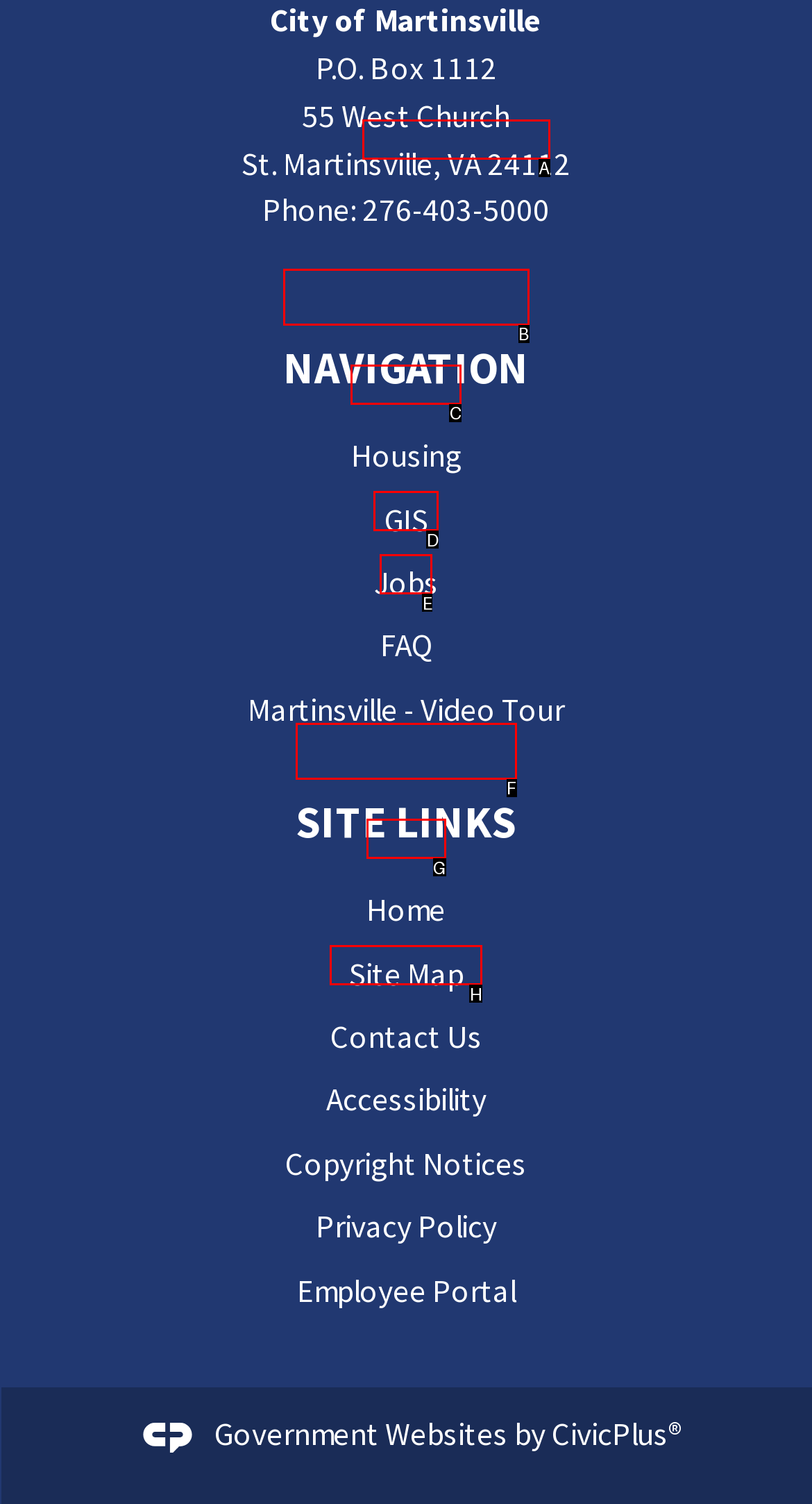Match the element description to one of the options: Navigation
Respond with the corresponding option's letter.

B